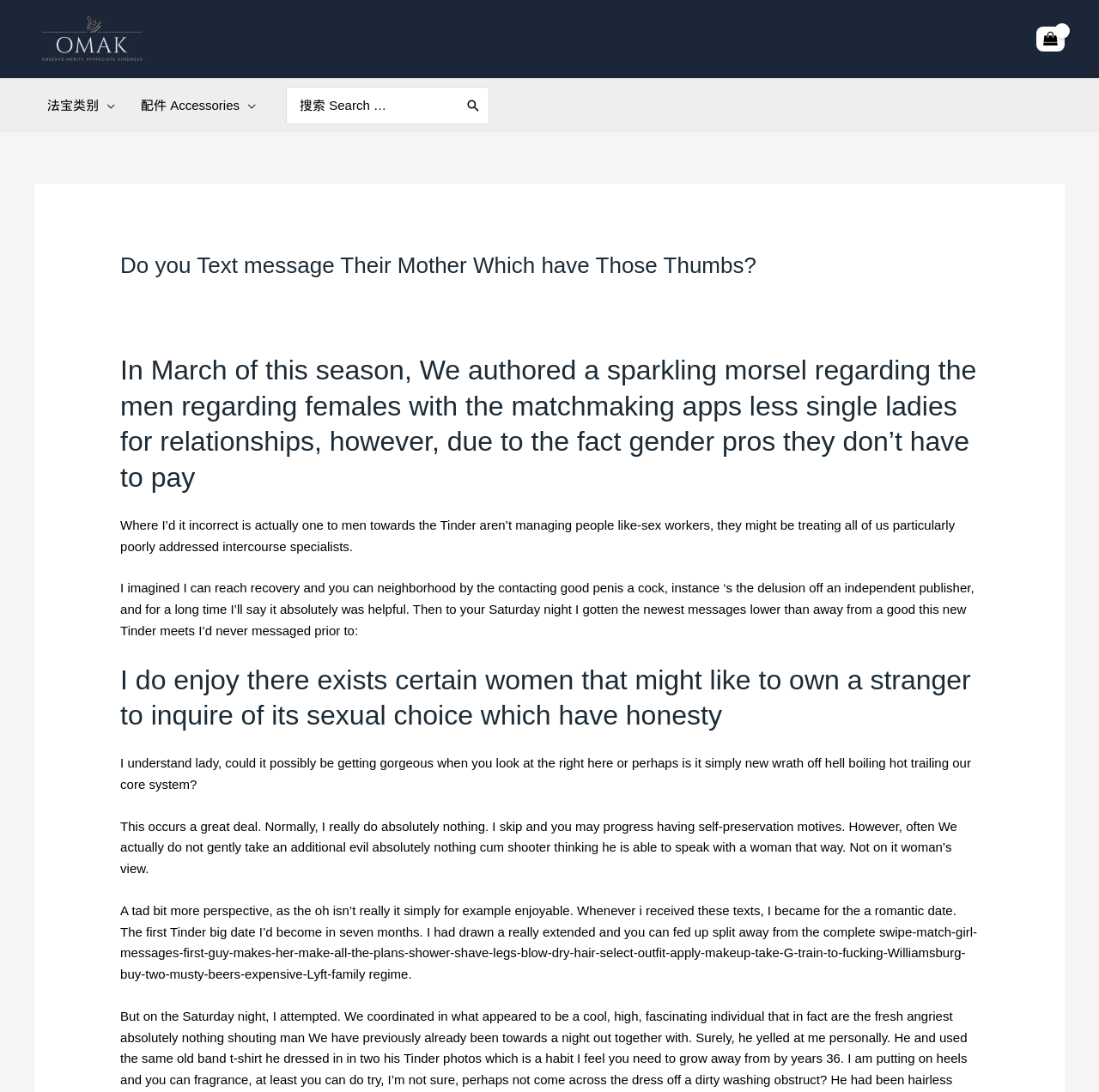Please provide the bounding box coordinates for the element that needs to be clicked to perform the following instruction: "Read thaicupid-inceleme review". The coordinates should be given as four float numbers between 0 and 1, i.e., [left, top, right, bottom].

[0.215, 0.265, 0.35, 0.279]